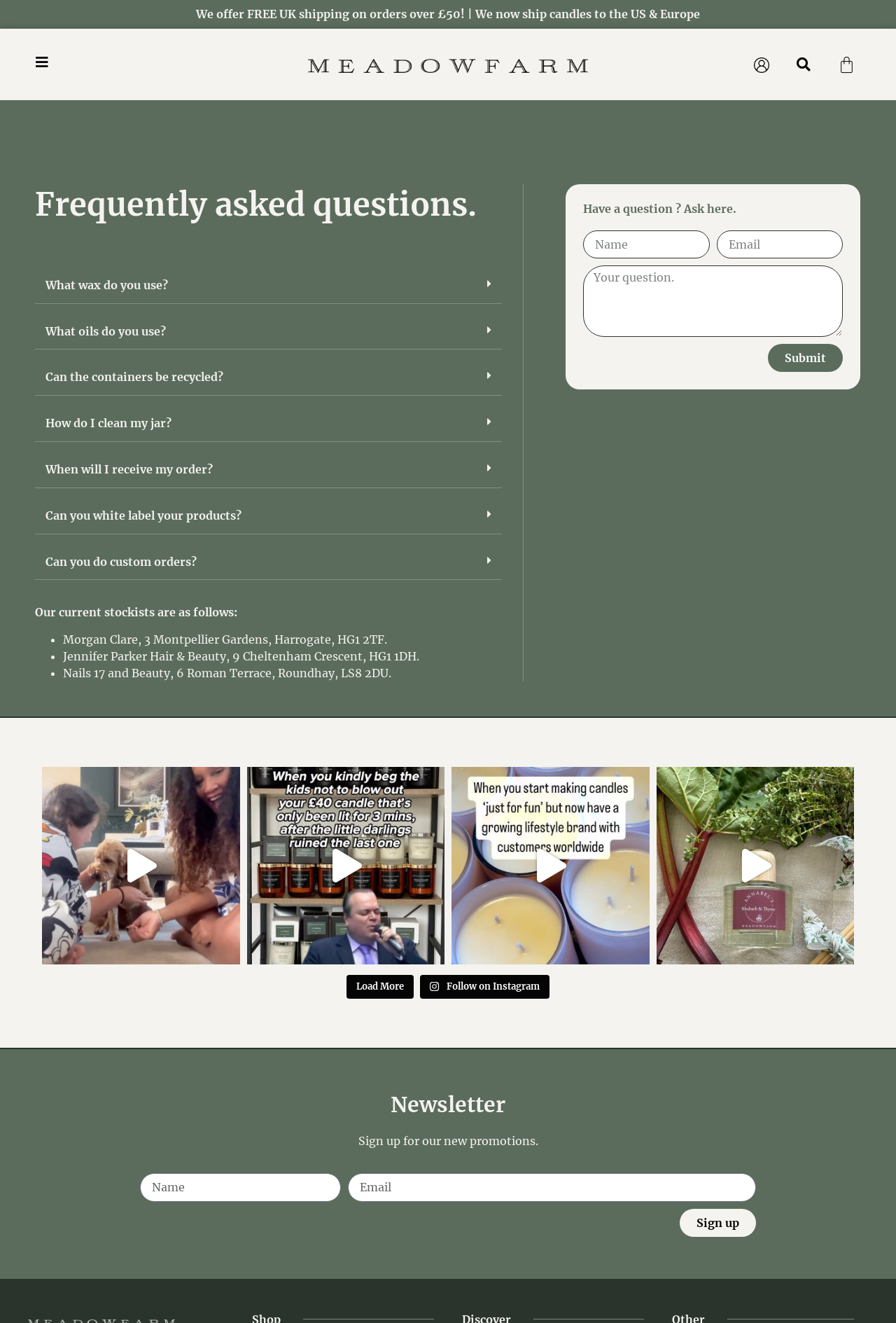Please identify the coordinates of the bounding box that should be clicked to fulfill this instruction: "Search for something".

[0.88, 0.038, 0.909, 0.06]